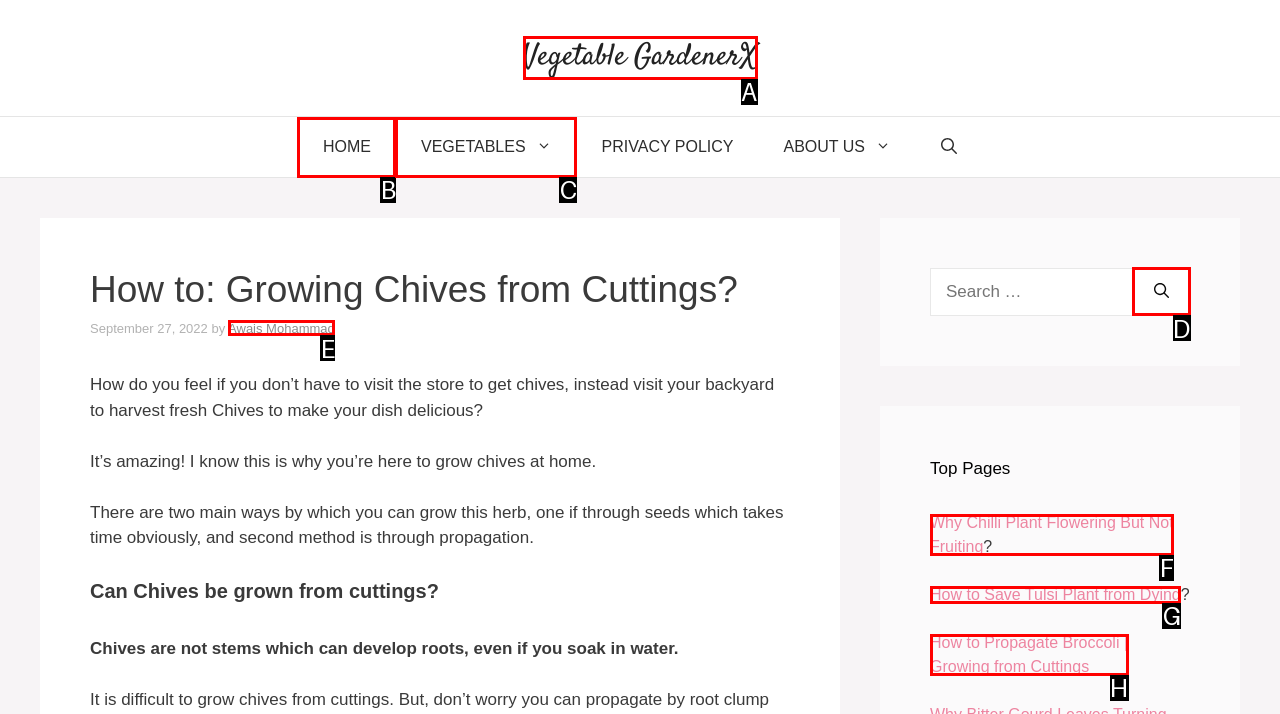Indicate the HTML element that should be clicked to perform the task: Click on the 'Search' button Reply with the letter corresponding to the chosen option.

D